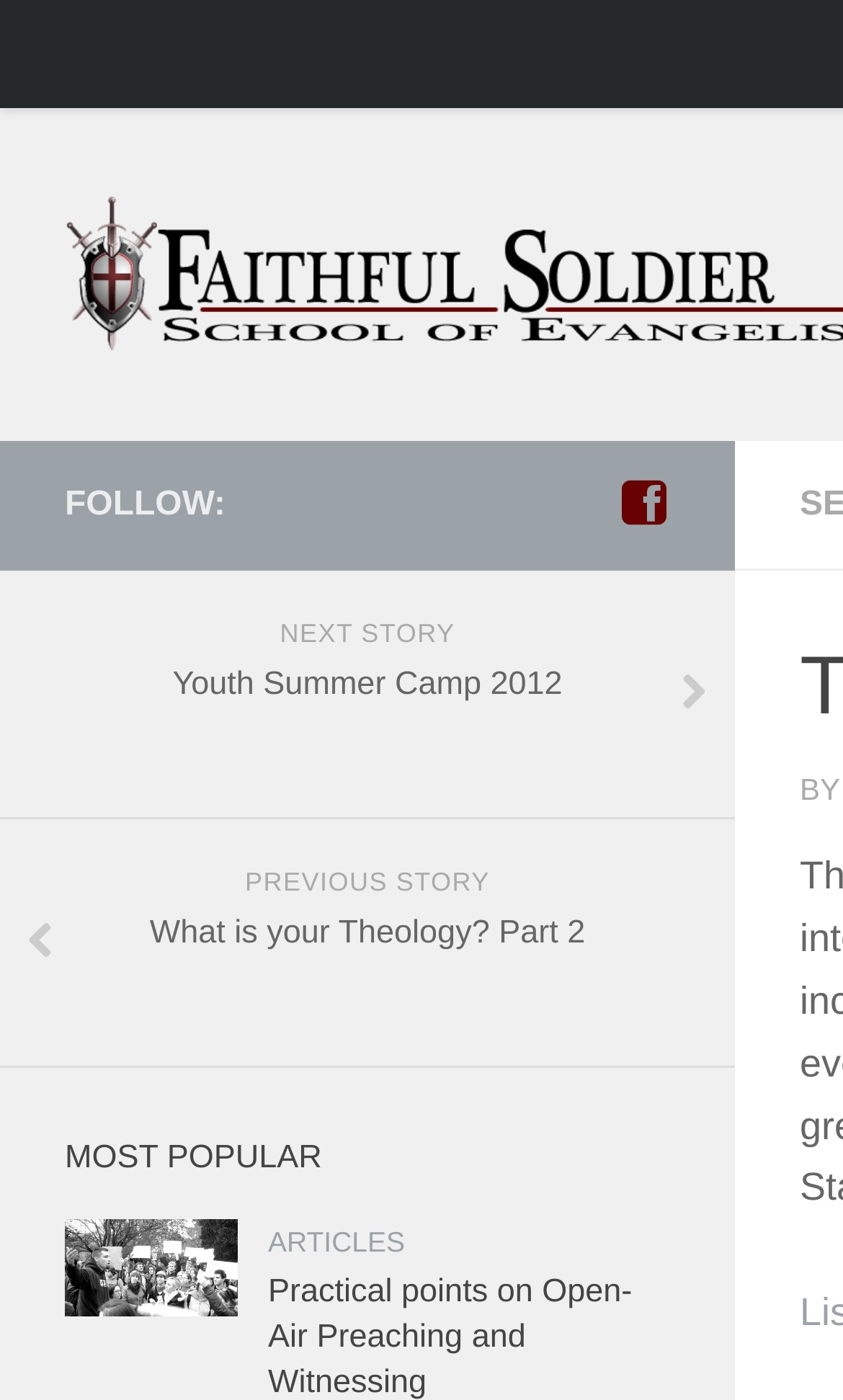Extract the heading text from the webpage.

The Discipline of Men